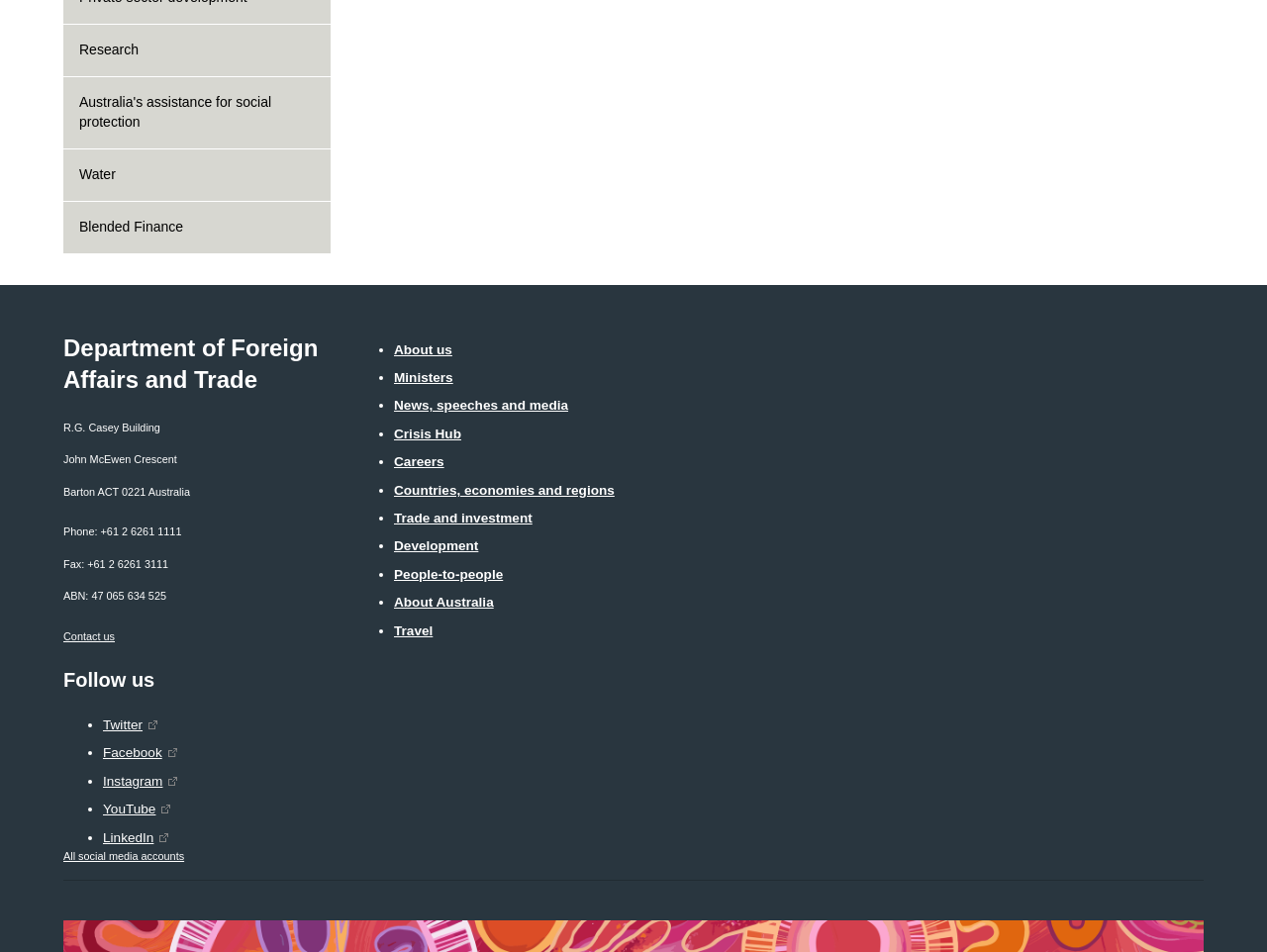Determine the bounding box coordinates of the clickable region to execute the instruction: "Learn about Australia's assistance for social protection". The coordinates should be four float numbers between 0 and 1, denoted as [left, top, right, bottom].

[0.05, 0.081, 0.261, 0.156]